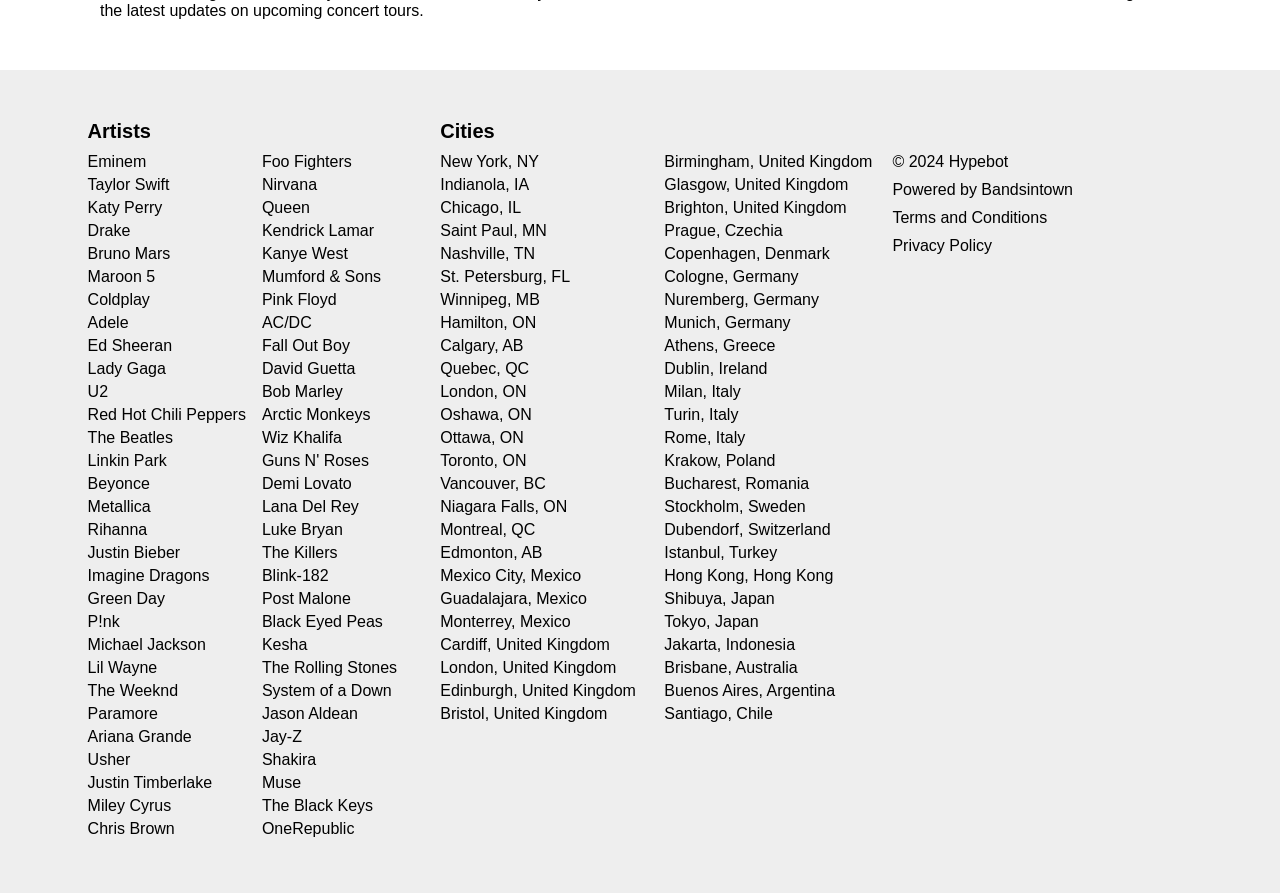Show the bounding box coordinates for the element that needs to be clicked to execute the following instruction: "View artists from New York, NY". Provide the coordinates in the form of four float numbers between 0 and 1, i.e., [left, top, right, bottom].

[0.344, 0.172, 0.421, 0.192]